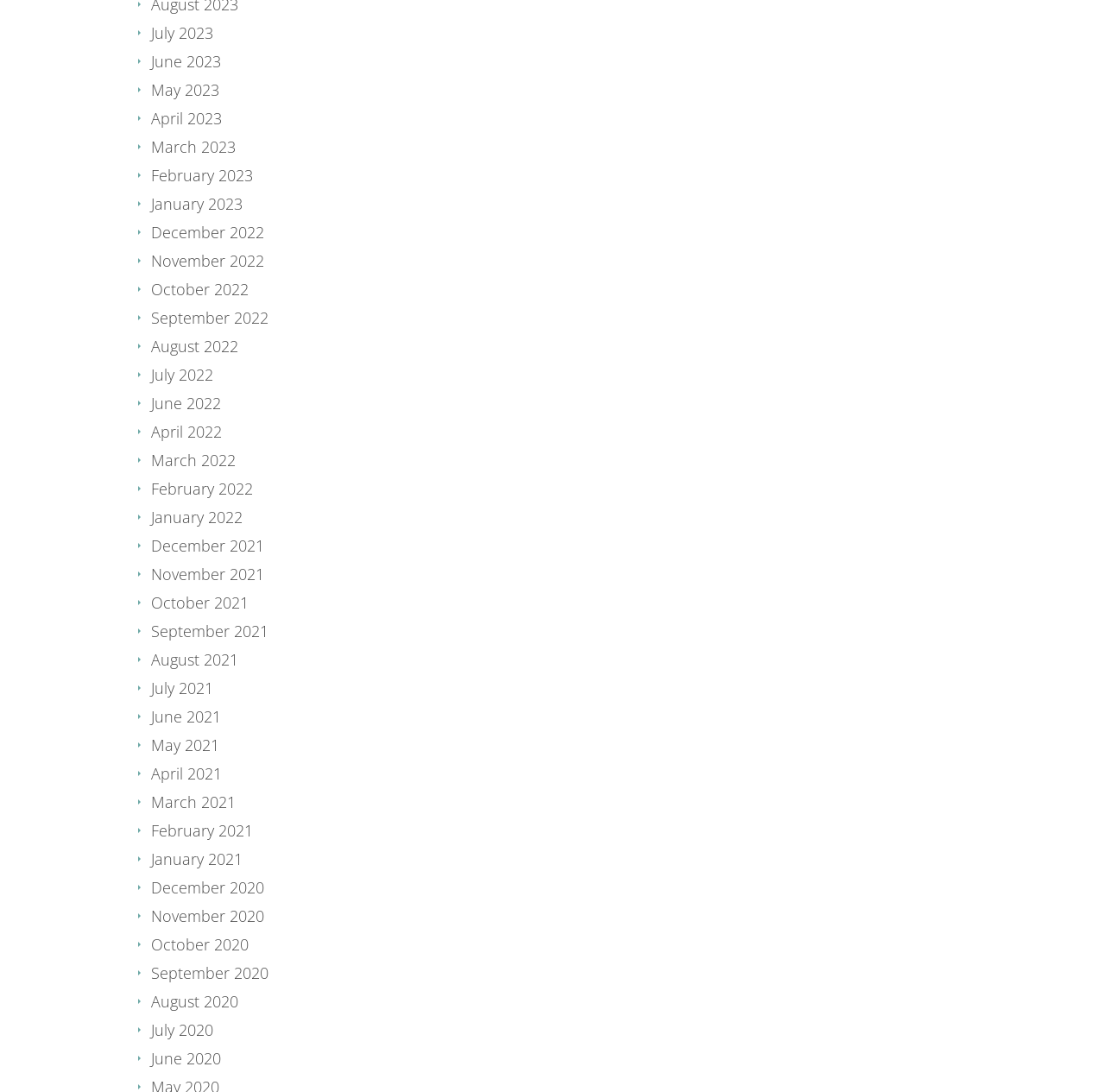Refer to the image and answer the question with as much detail as possible: What is the most recent month listed?

By examining the list of links, I found that the most recent month listed is September 2023, which is located at the top of the list.